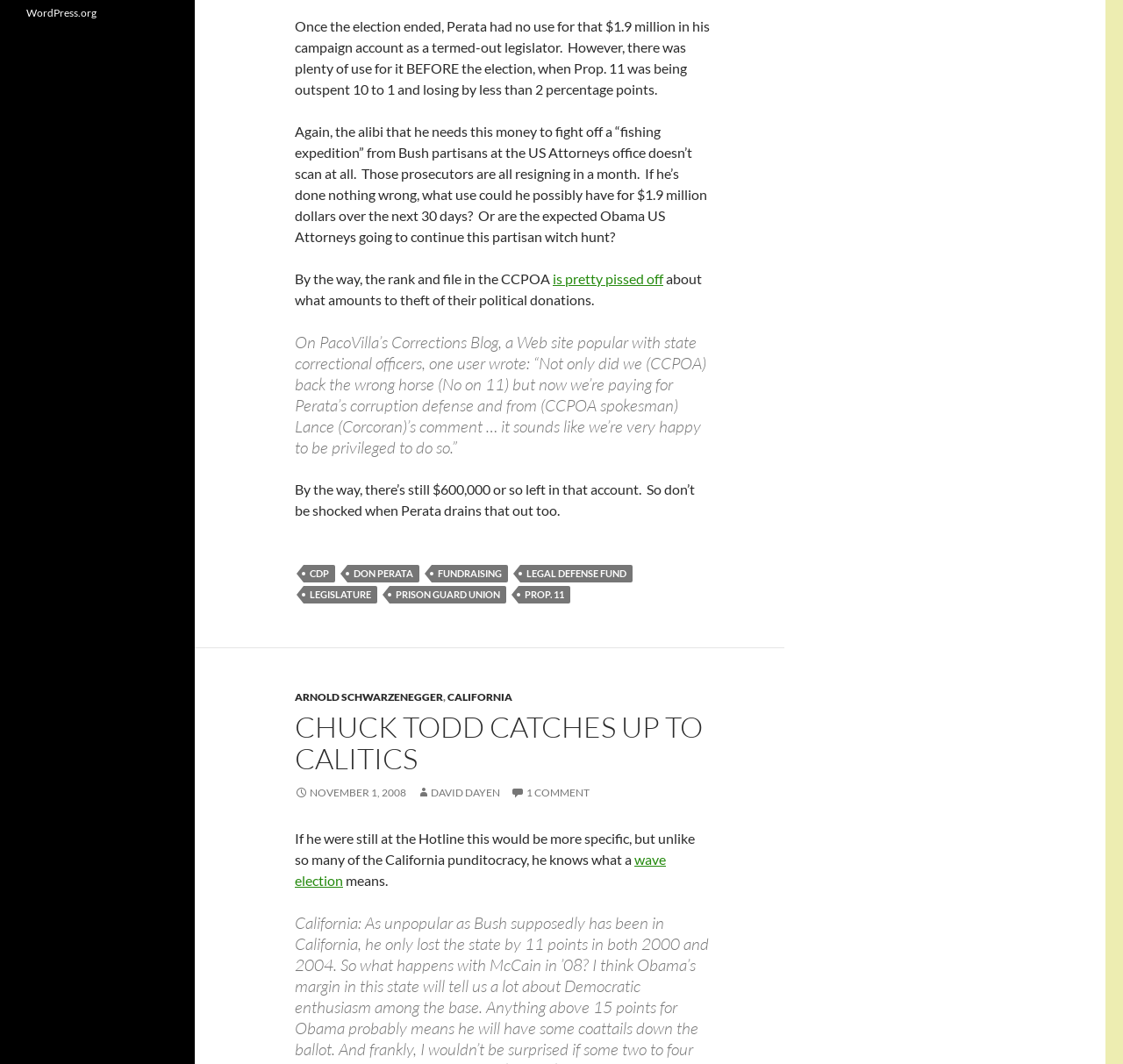Locate the bounding box coordinates of the clickable part needed for the task: "Read the article by David Dayen".

[0.371, 0.739, 0.445, 0.751]